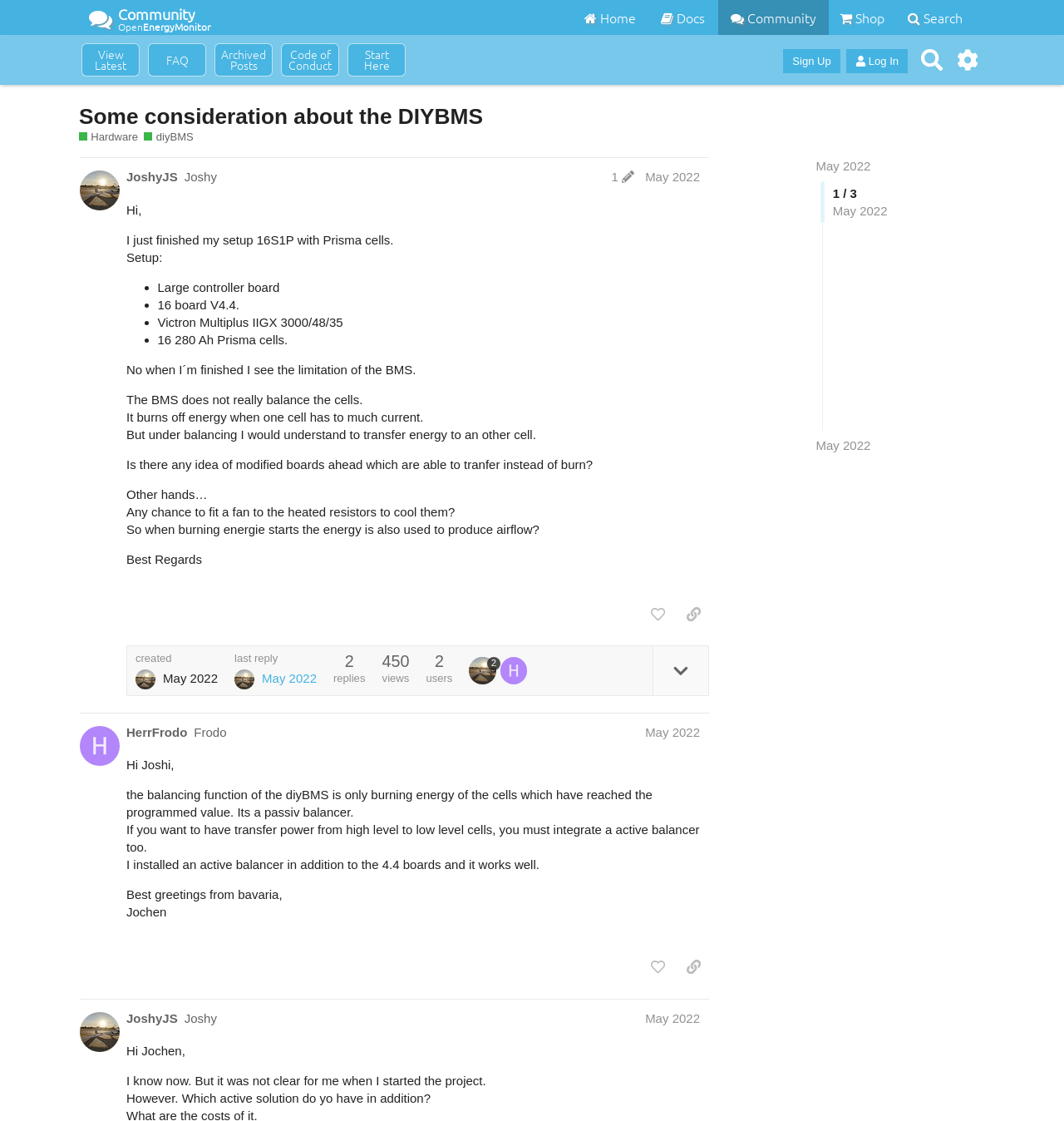How many posts are in this thread?
Using the visual information, reply with a single word or short phrase.

2